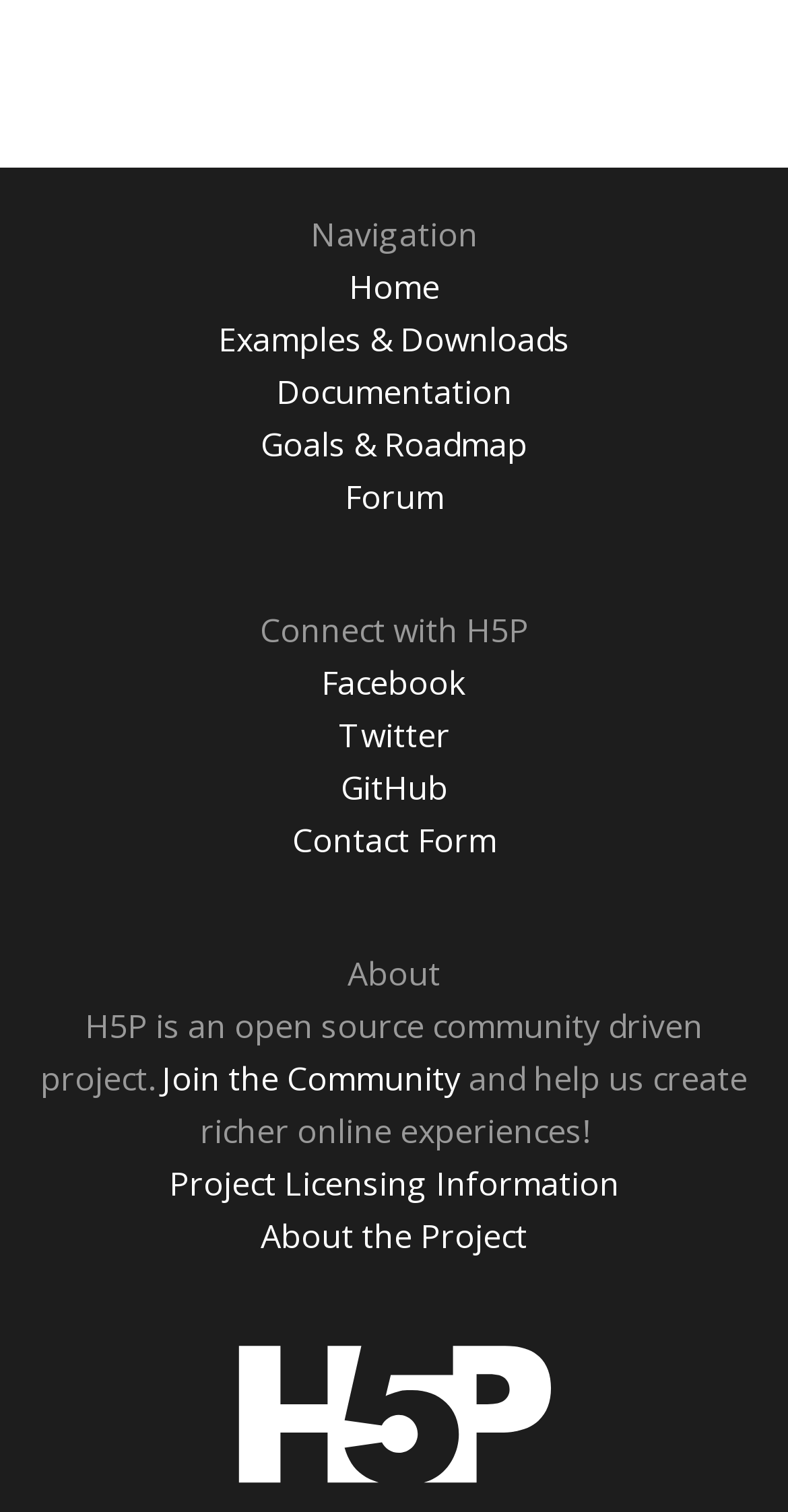How many social media links are available?
Based on the screenshot, provide your answer in one word or phrase.

3